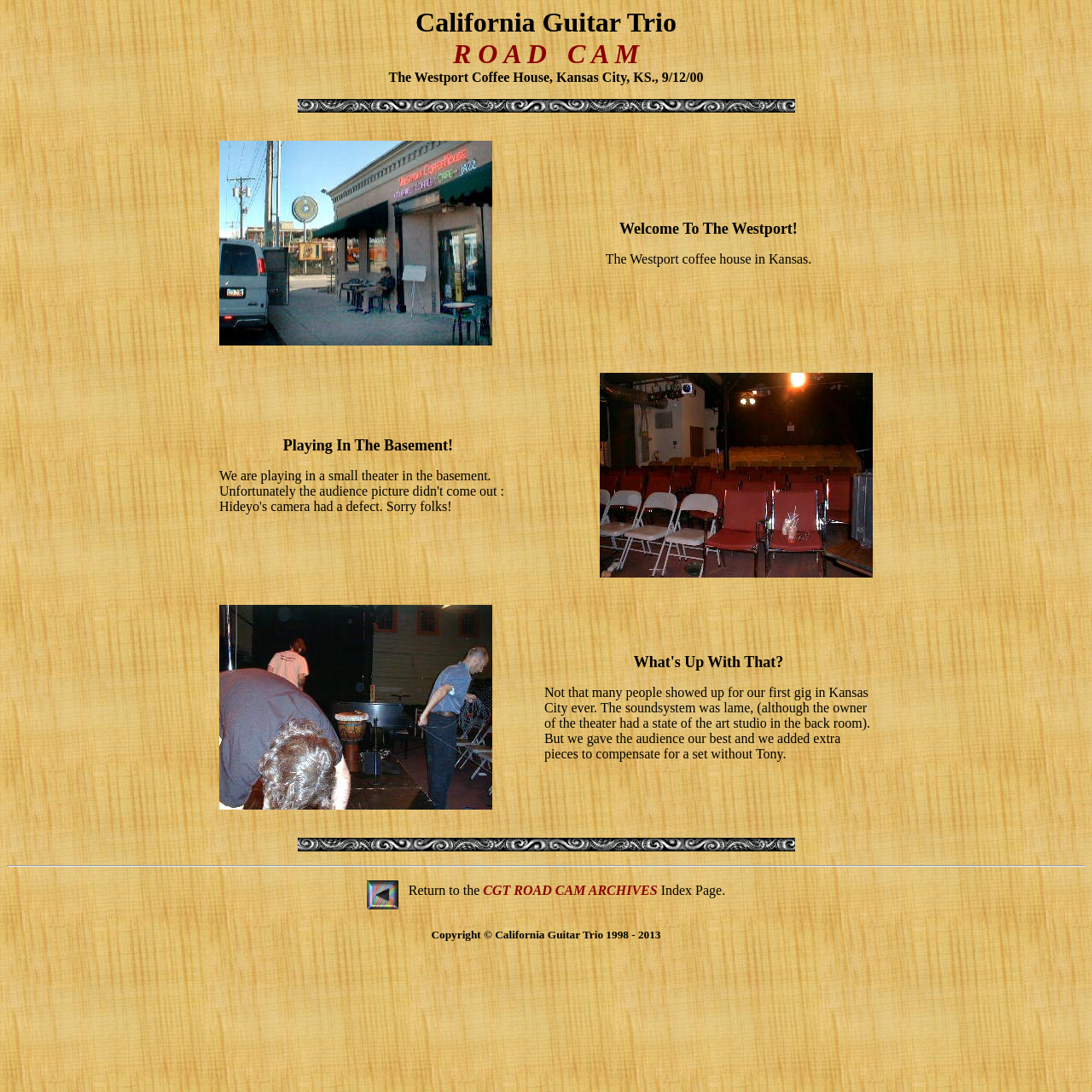What is the name of the coffee house?
Based on the image, please offer an in-depth response to the question.

I found the answer by looking at the second StaticText element, which contains the text 'The Westport Coffee House, Kansas City, KS., 9/12/00'. This text is likely describing the location of the event, and the name of the coffee house is 'The Westport Coffee House'.